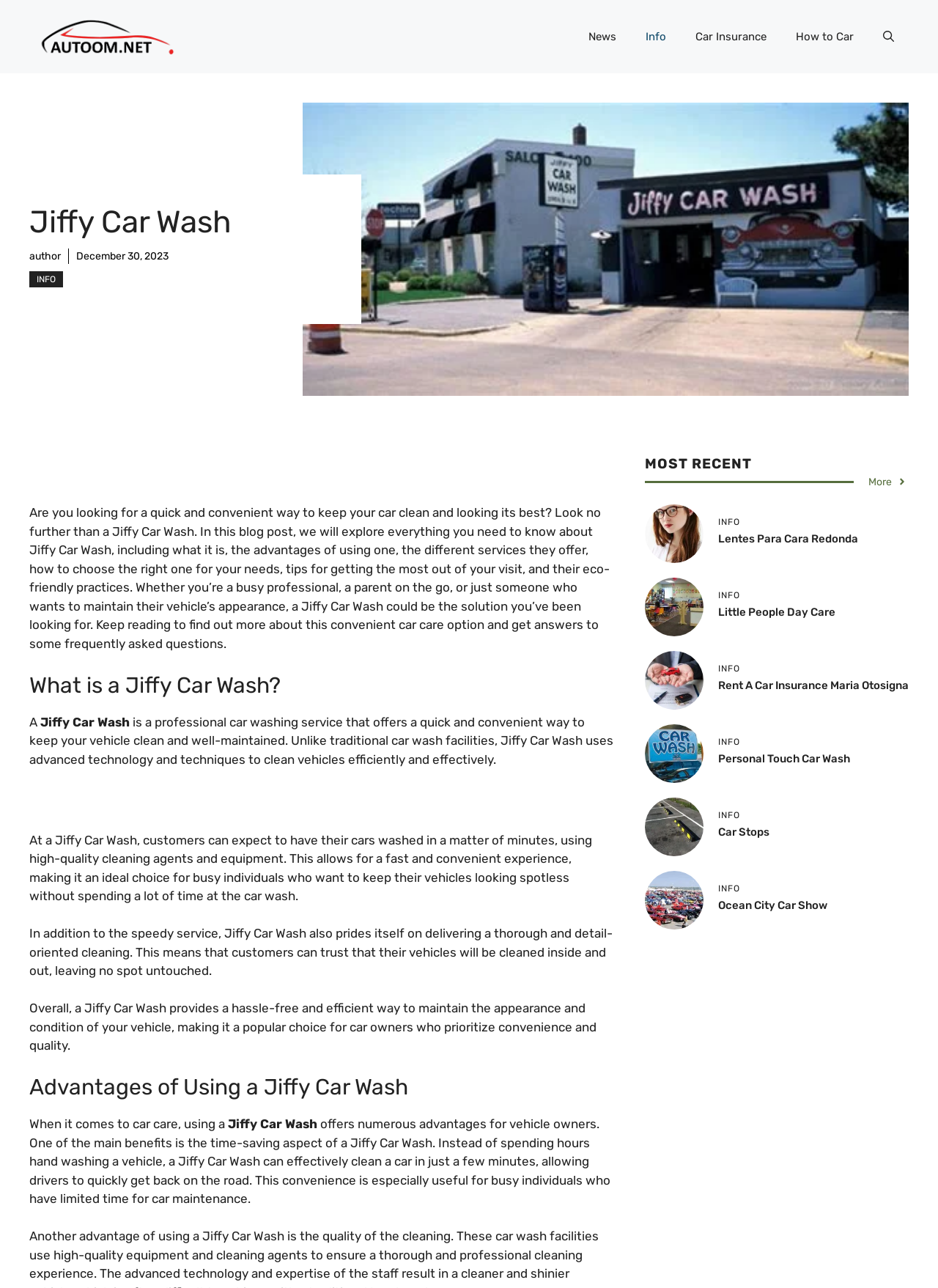Find the bounding box coordinates of the element you need to click on to perform this action: 'Explore 'Ocean City Car Show''. The coordinates should be represented by four float values between 0 and 1, in the format [left, top, right, bottom].

[0.688, 0.692, 0.75, 0.703]